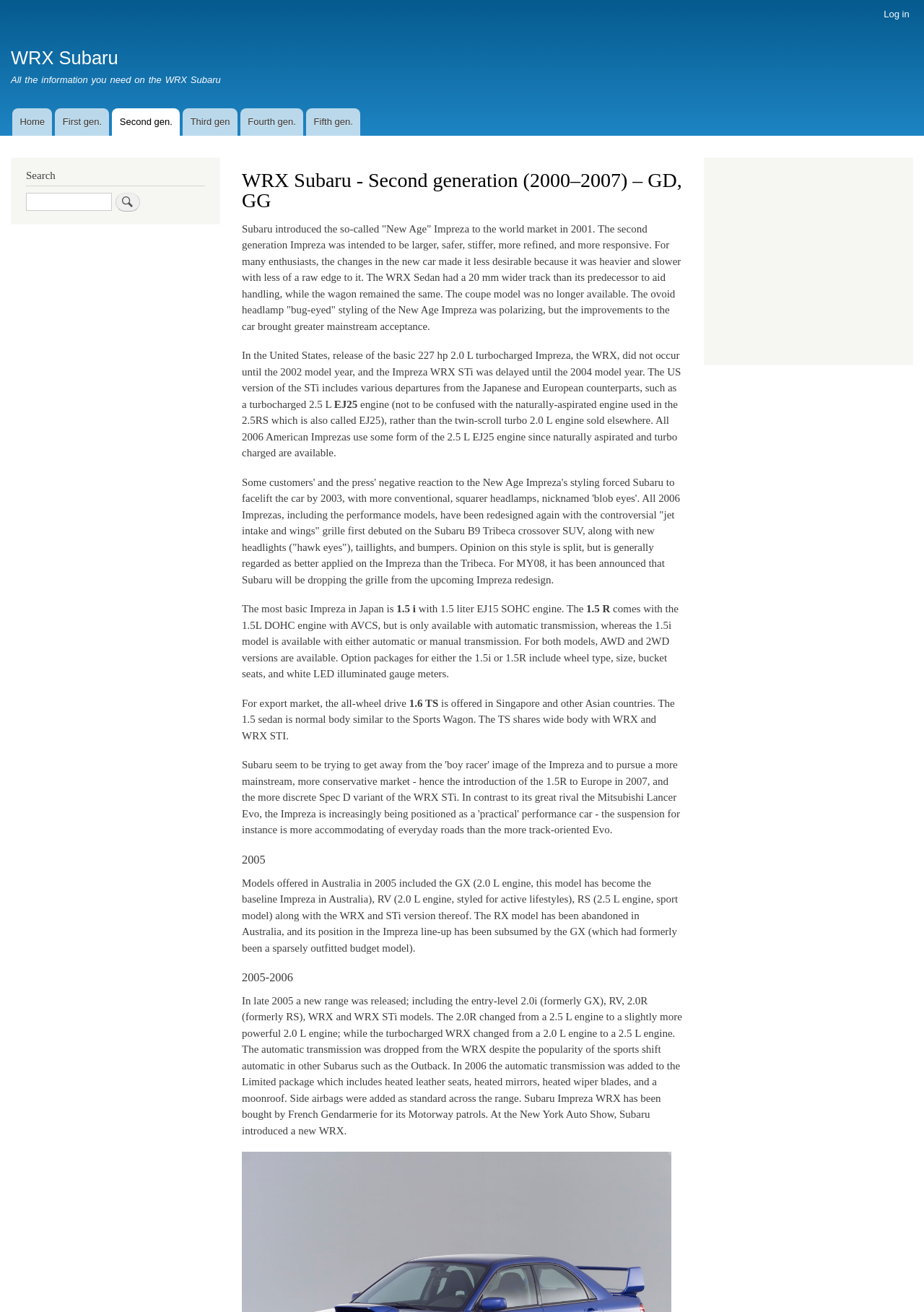Determine the bounding box coordinates for the clickable element required to fulfill the instruction: "Go to the 'Home' page". Provide the coordinates as four float numbers between 0 and 1, i.e., [left, top, right, bottom].

[0.013, 0.083, 0.057, 0.103]